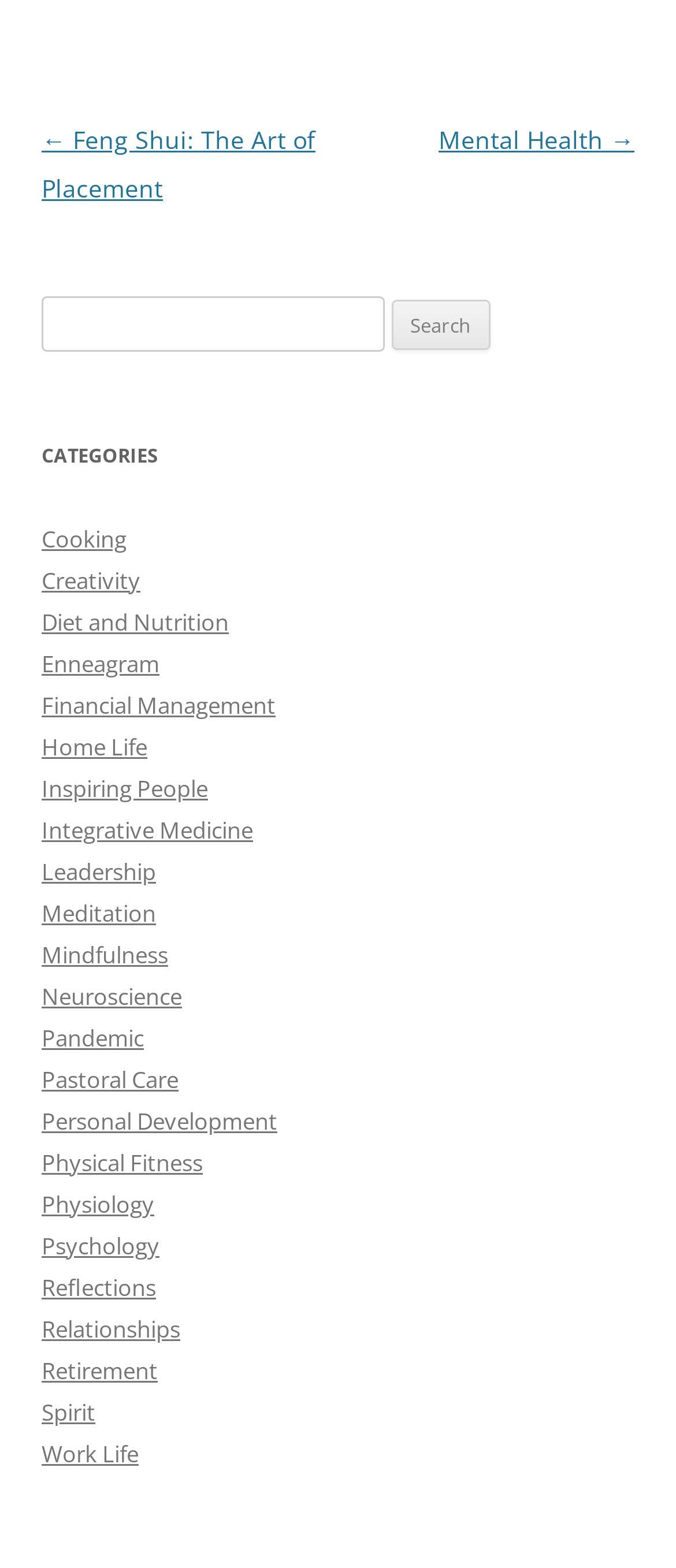Answer the question with a single word or phrase: 
What is the navigation link above 'Mental Health'?

Feng Shui: The Art of Placement